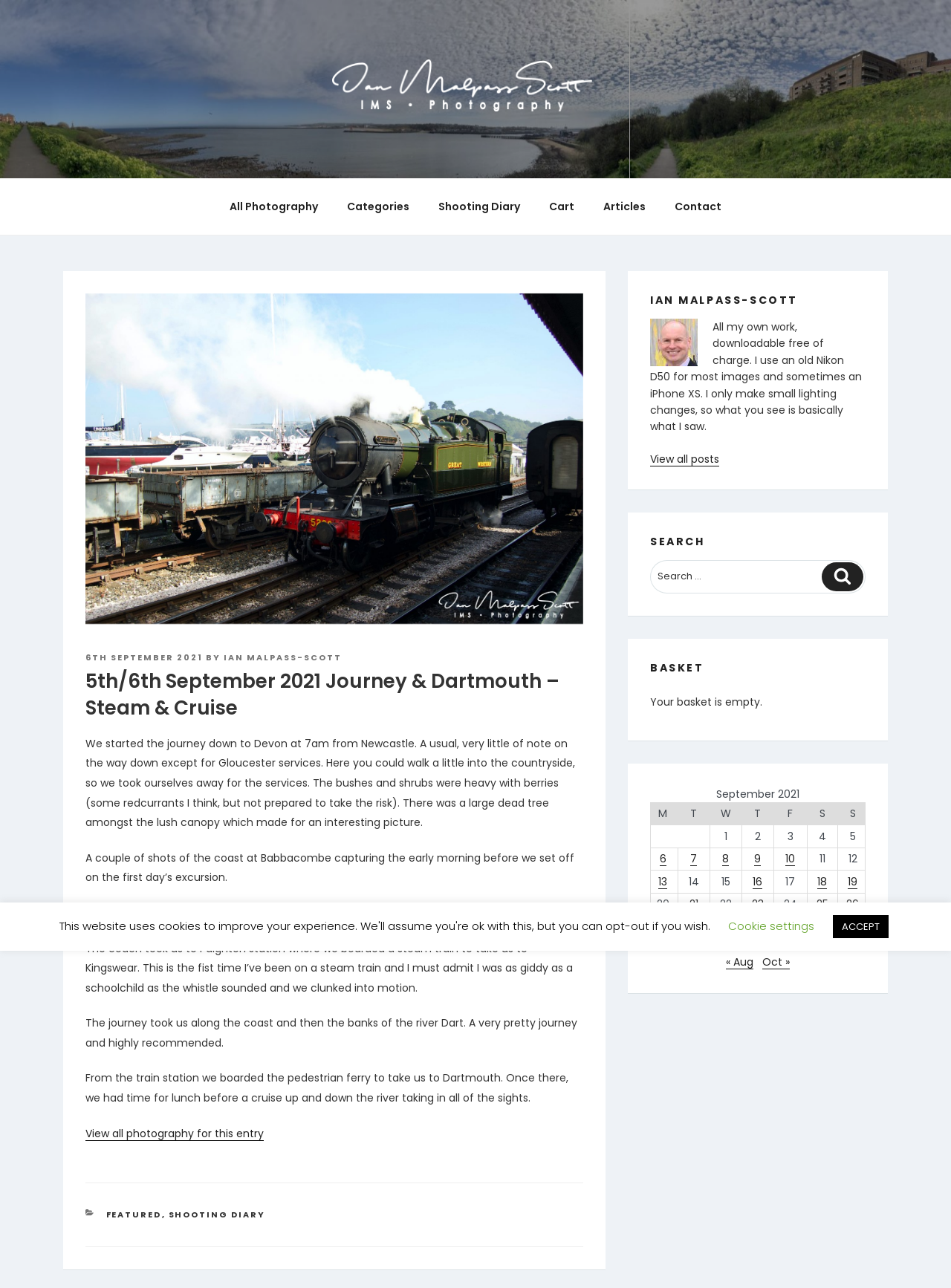Please find the bounding box coordinates (top-left x, top-left y, bottom-right x, bottom-right y) in the screenshot for the UI element described as follows: Shooting Diary

[0.447, 0.145, 0.561, 0.176]